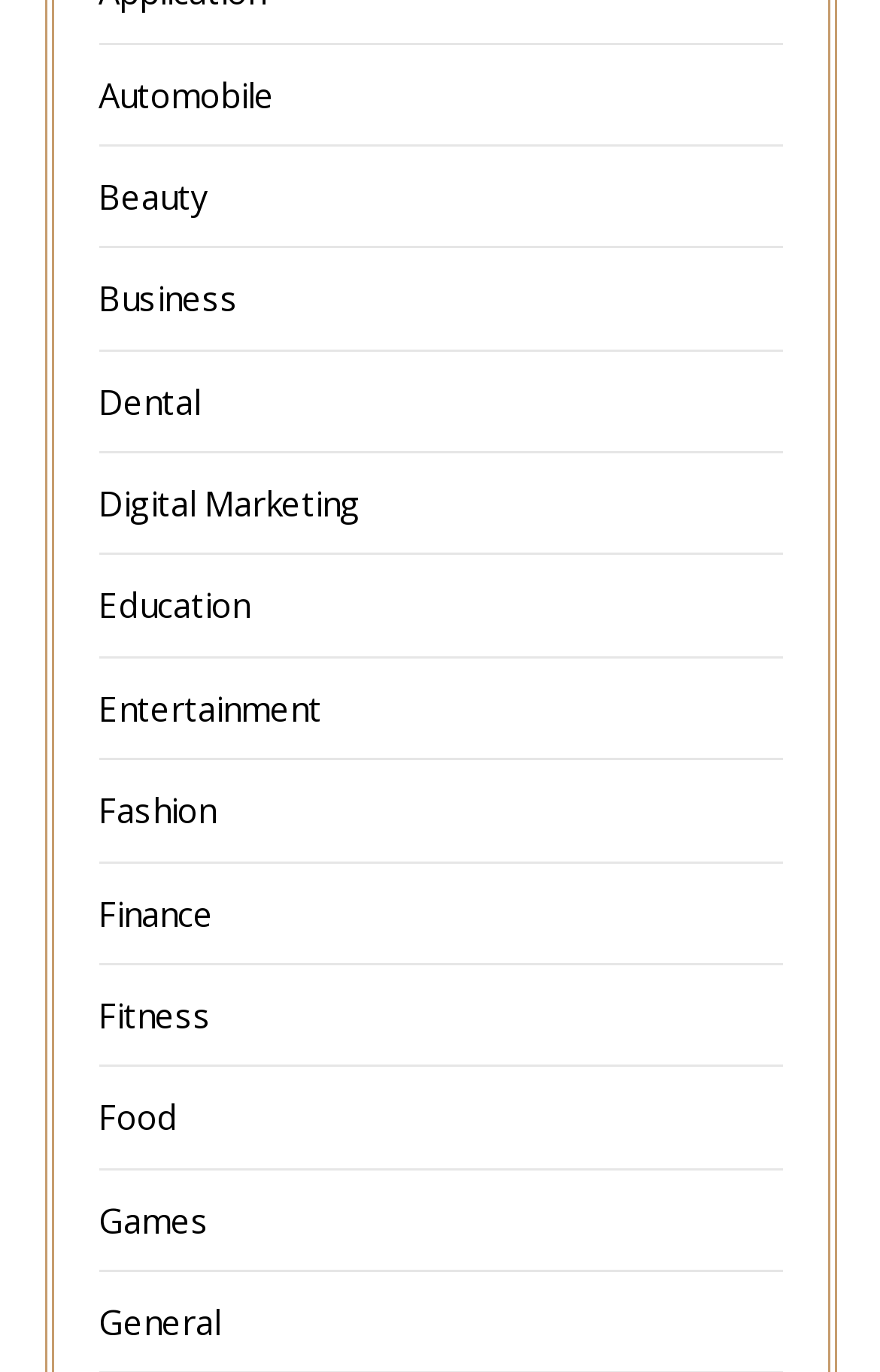Identify the bounding box for the element characterized by the following description: "Games".

[0.112, 0.872, 0.237, 0.905]